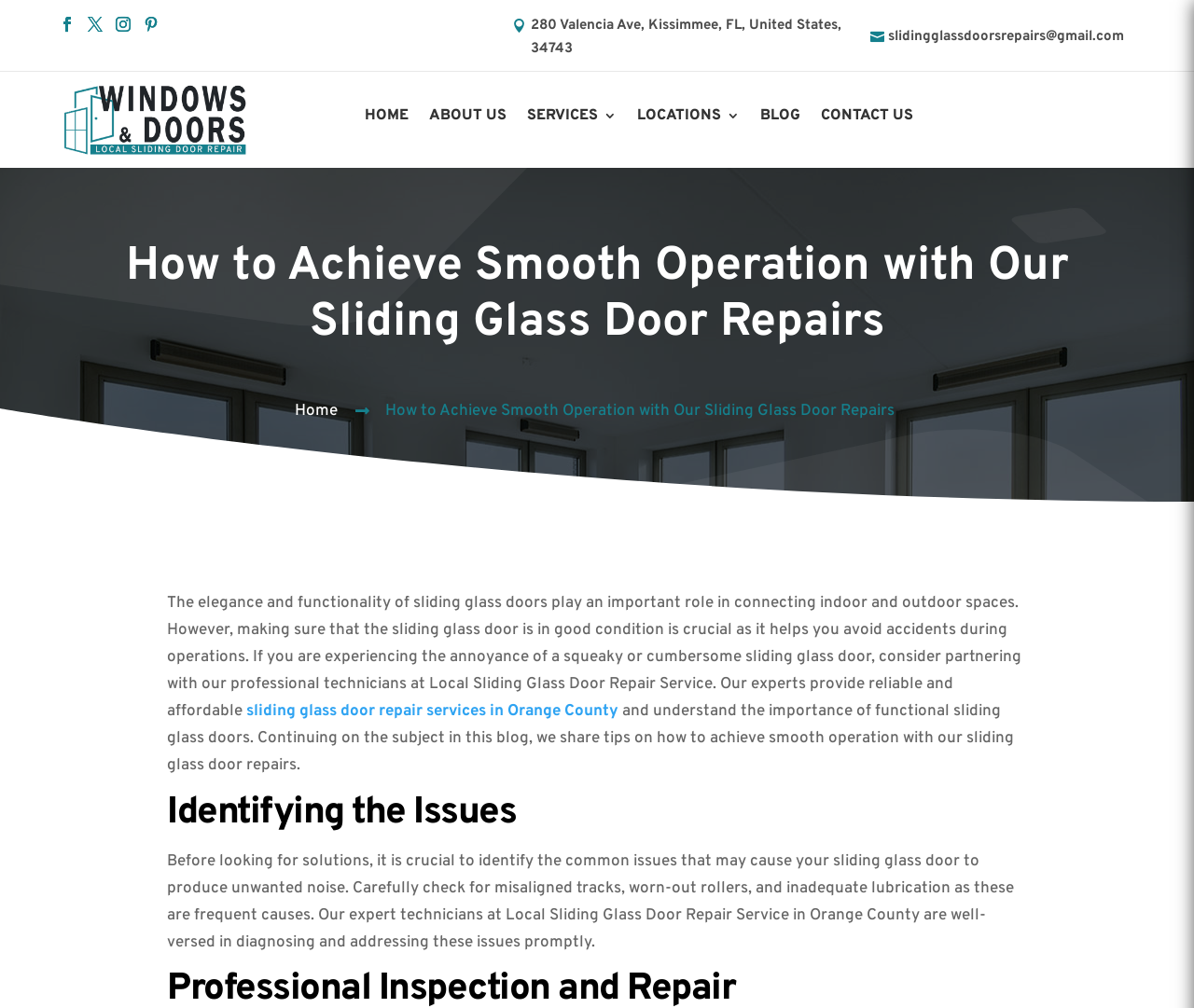Please determine the bounding box coordinates of the section I need to click to accomplish this instruction: "Click the HOME link".

[0.305, 0.101, 0.342, 0.136]